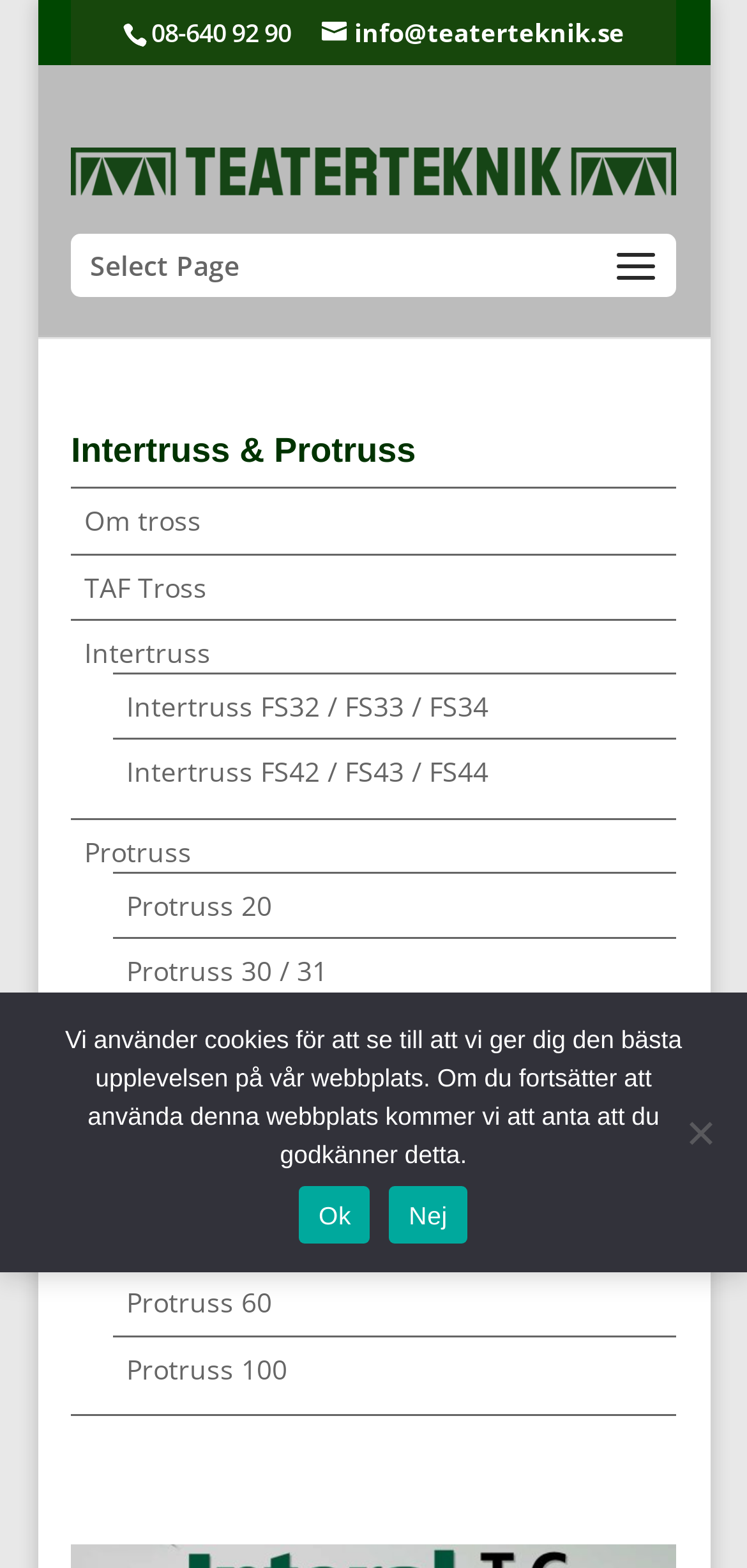What is the company name?
Please answer the question with a detailed and comprehensive explanation.

The company name can be found in the top section of the webpage, where it is written in a large font size and is also accompanied by an image.